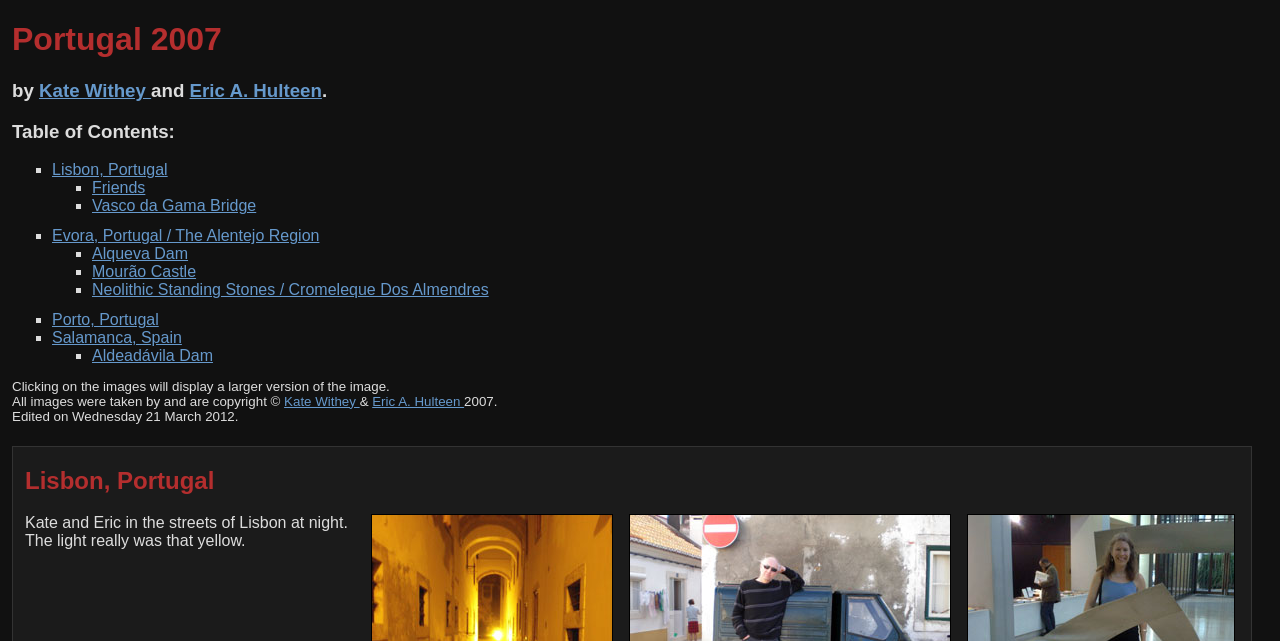Determine the coordinates of the bounding box for the clickable area needed to execute this instruction: "Click on the link to view Friends".

[0.072, 0.28, 0.114, 0.306]